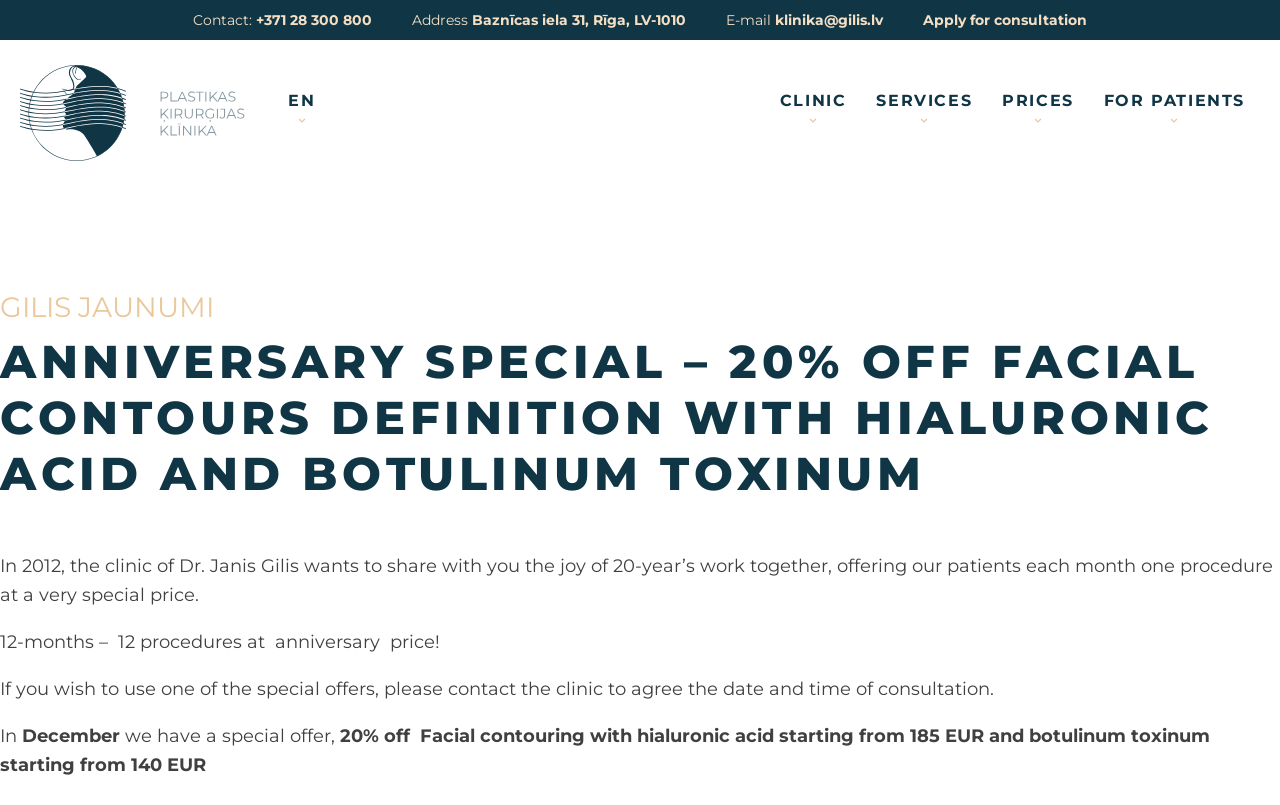Provide the bounding box coordinates of the HTML element this sentence describes: "+371 28 300 800". The bounding box coordinates consist of four float numbers between 0 and 1, i.e., [left, top, right, bottom].

[0.2, 0.014, 0.291, 0.036]